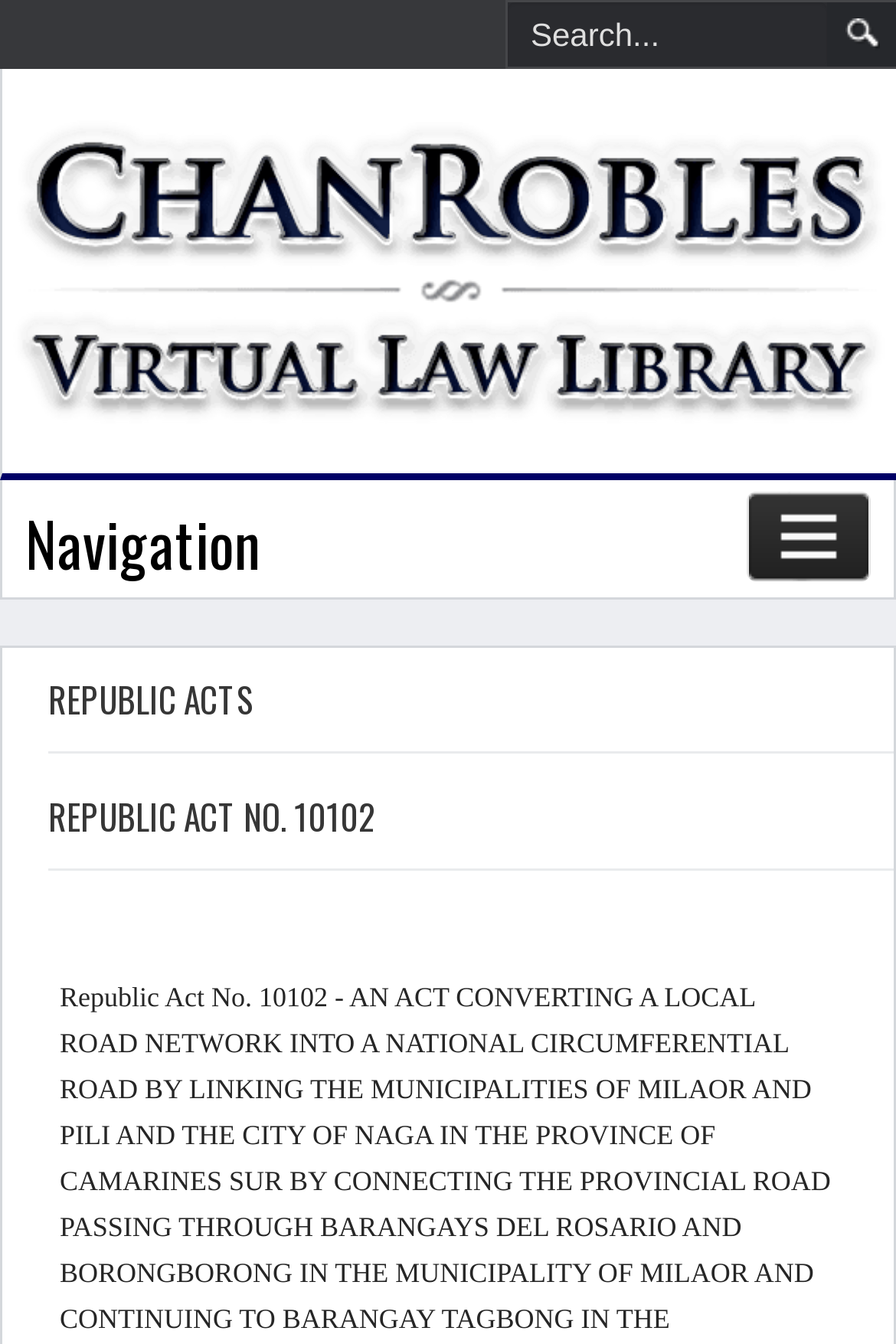Please specify the bounding box coordinates in the format (top-left x, top-left y, bottom-right x, bottom-right y), with values ranging from 0 to 1. Identify the bounding box for the UI component described as follows: Main Menu

[0.833, 0.366, 0.972, 0.433]